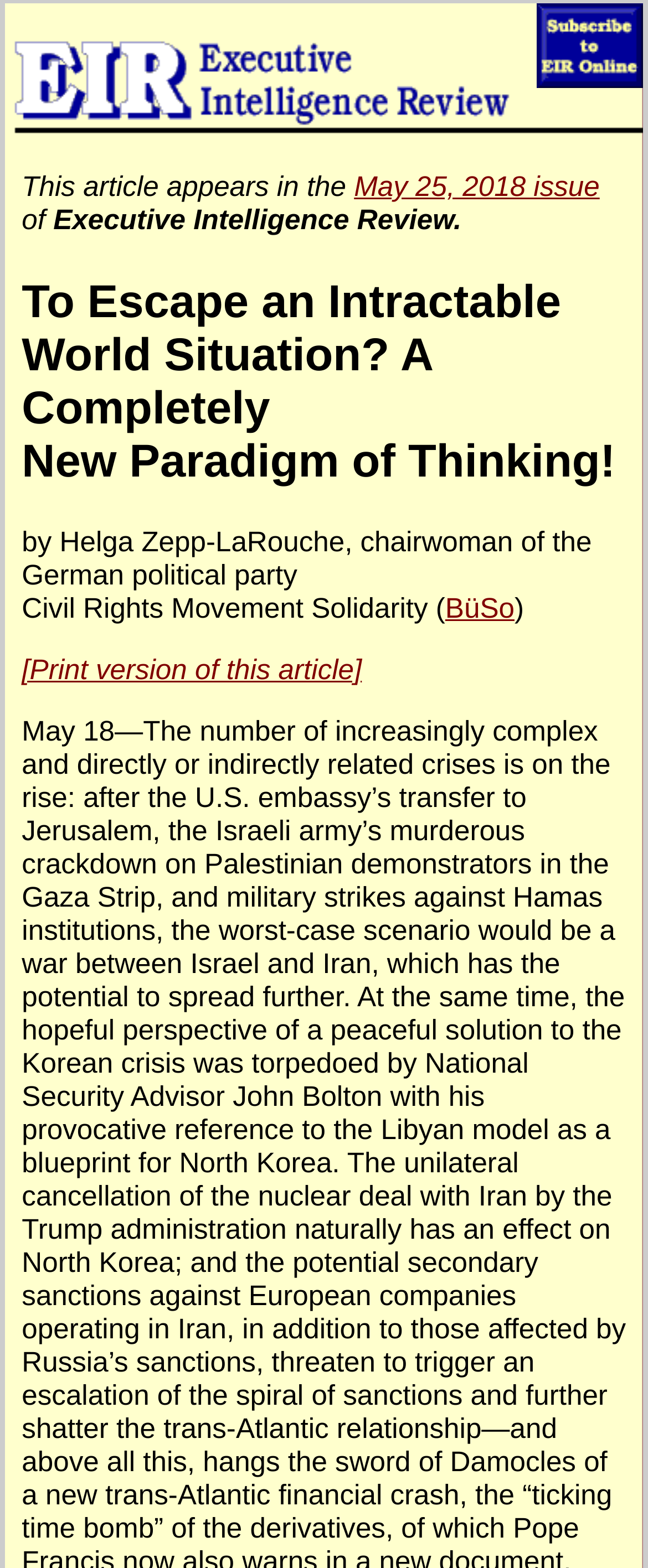Use a single word or phrase to answer the question: What is the name of the chairwoman?

Helga Zepp-LaRouche